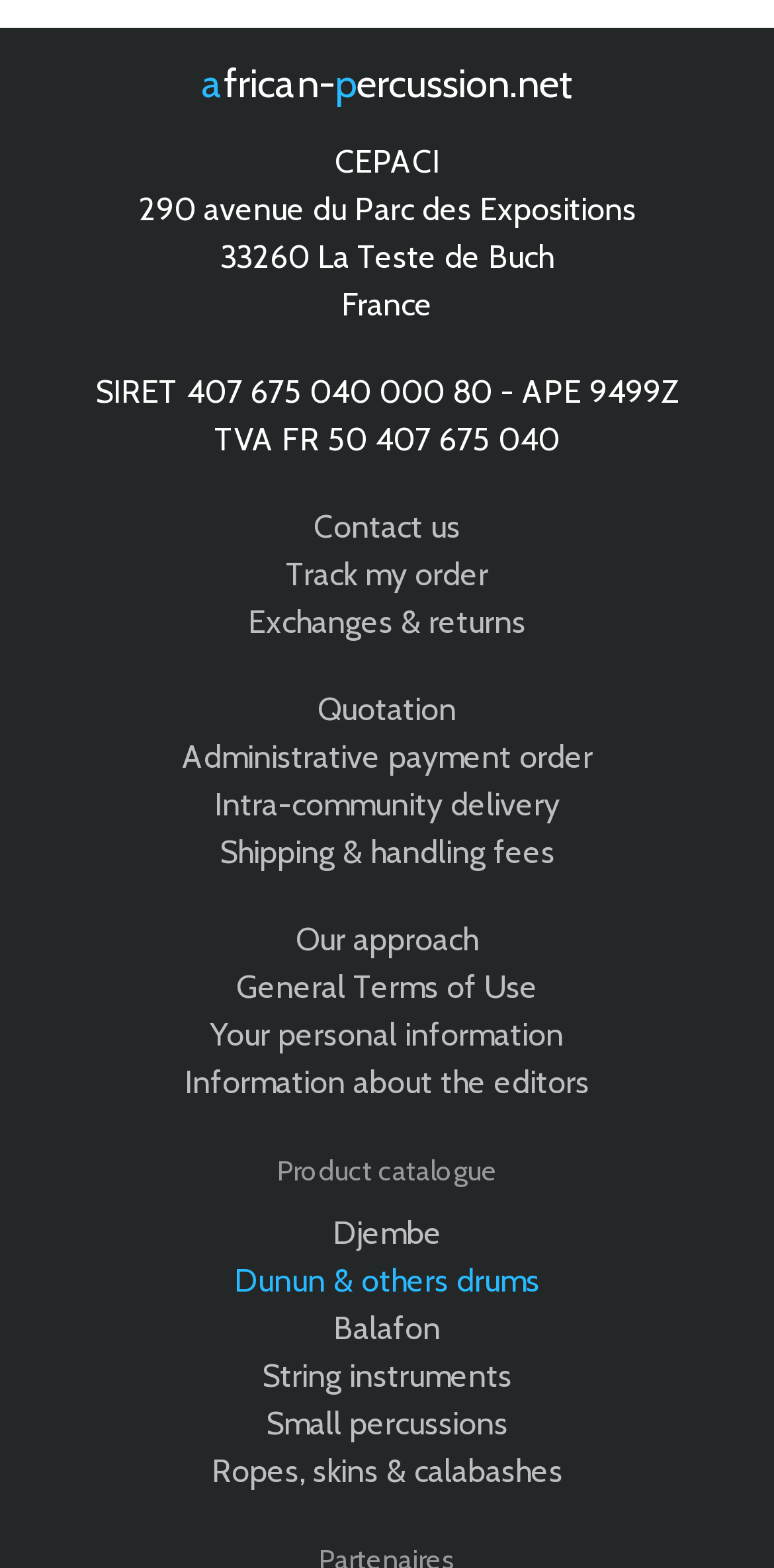Answer the following in one word or a short phrase: 
What type of products are sold?

African percussion instruments